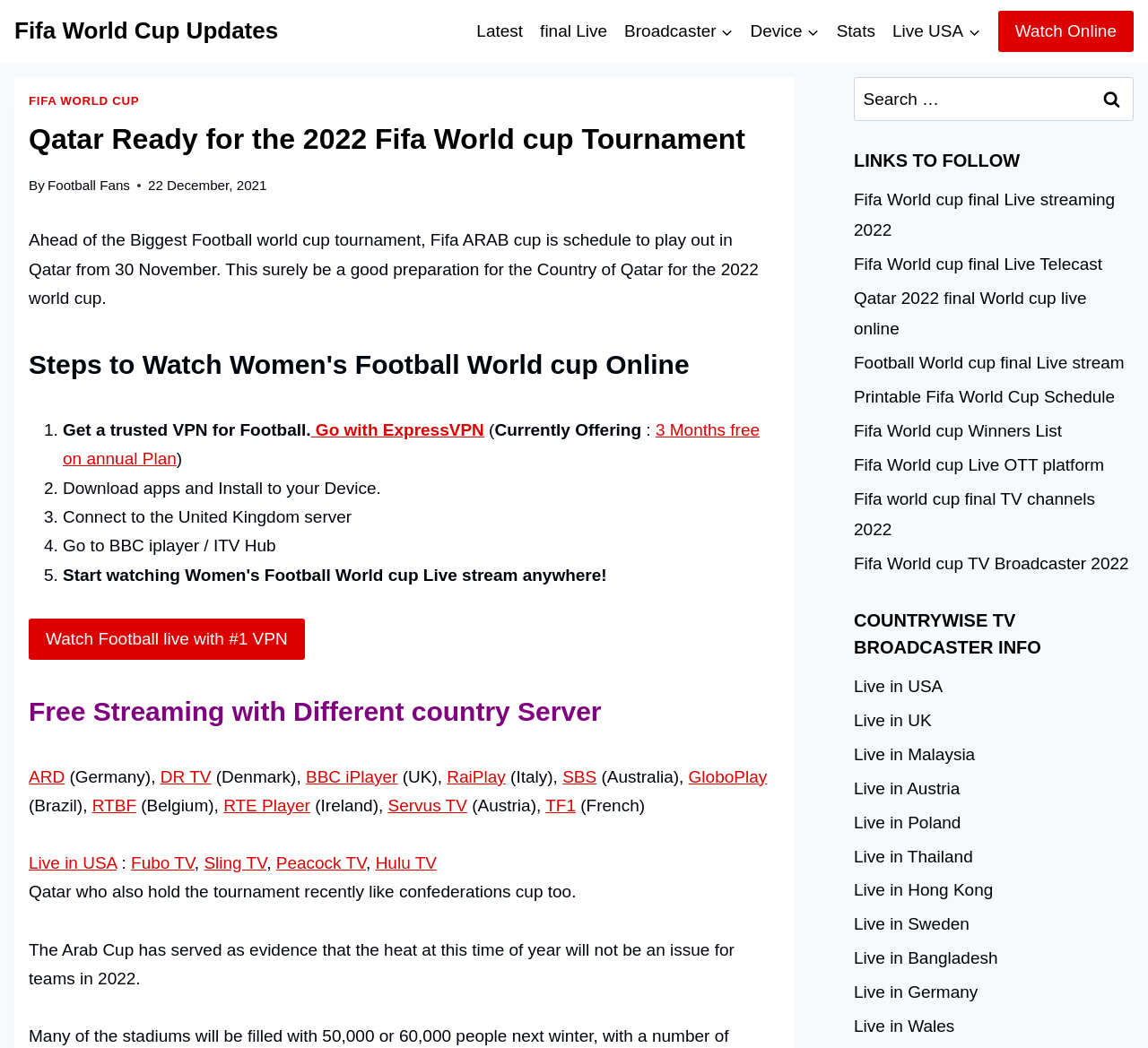Determine the bounding box coordinates of the clickable region to follow the instruction: "Click on 'Fifa World cup final Live streaming 2022'".

[0.744, 0.174, 0.988, 0.236]